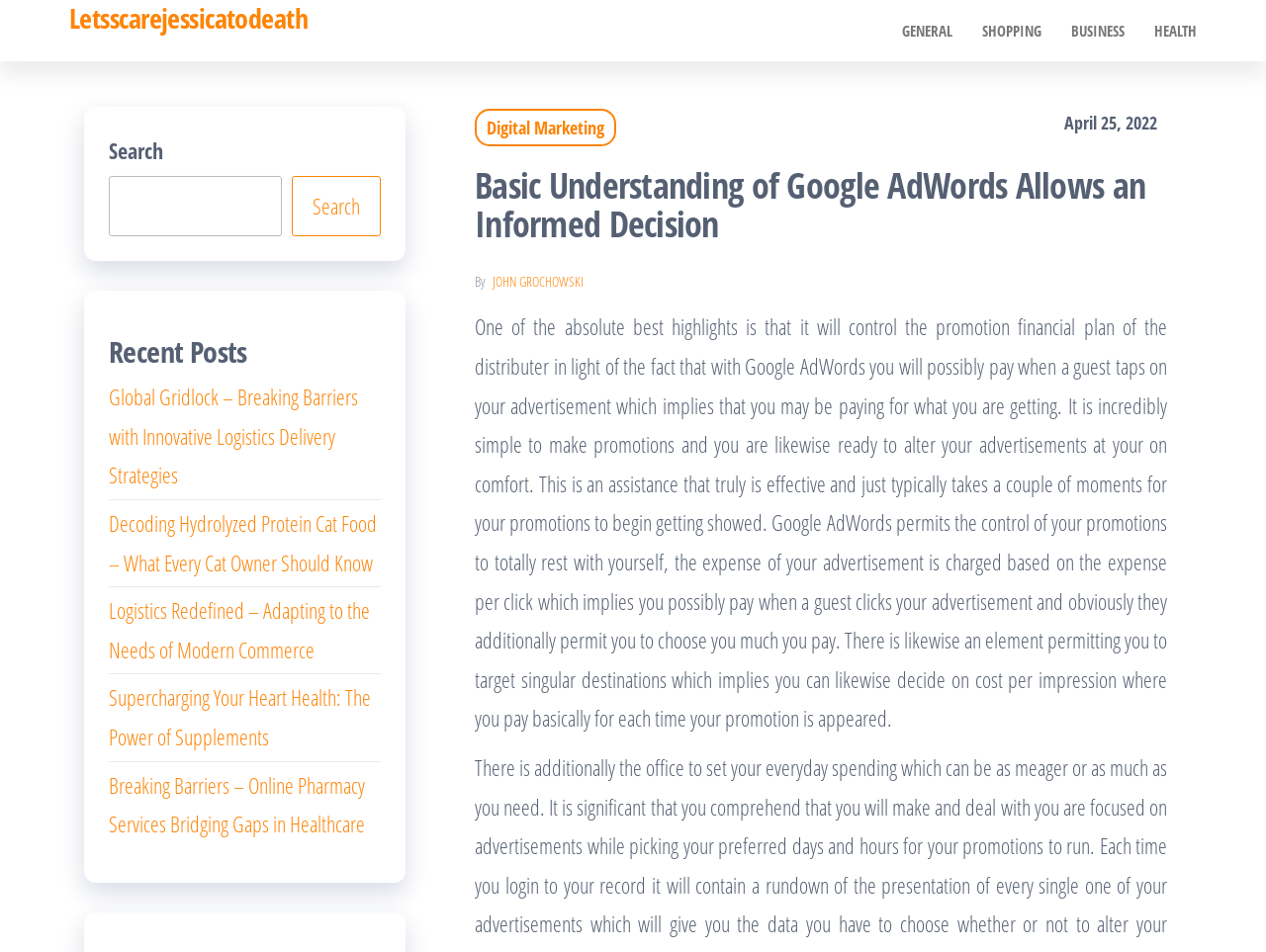What is the topic of the article?
Using the image as a reference, give a one-word or short phrase answer.

Google AdWords